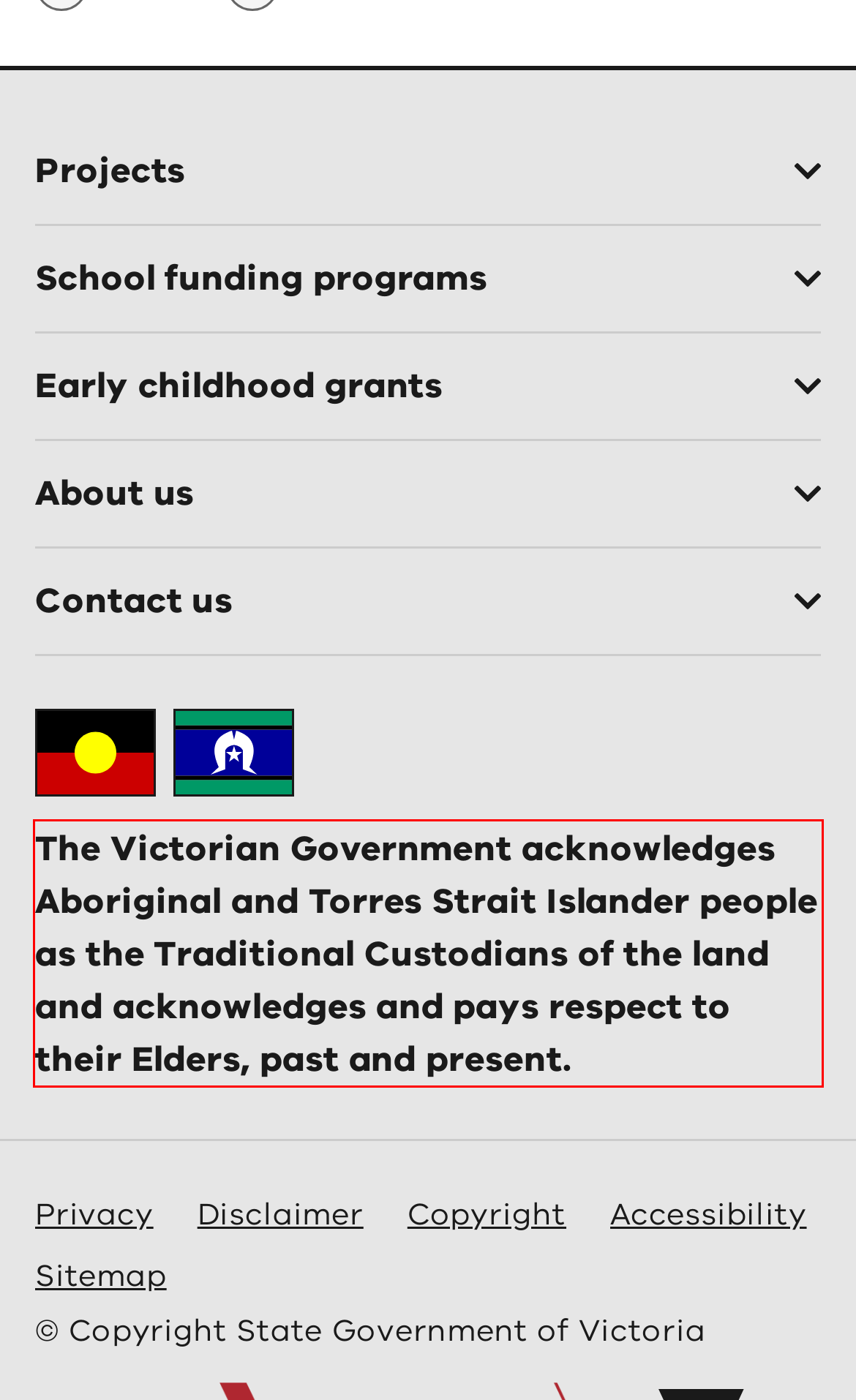Given a screenshot of a webpage with a red bounding box, please identify and retrieve the text inside the red rectangle.

The Victorian Government acknowledges Aboriginal and Torres Strait Islander people as the Traditional Custodians of the land and acknowledges and pays respect to their Elders, past and present.